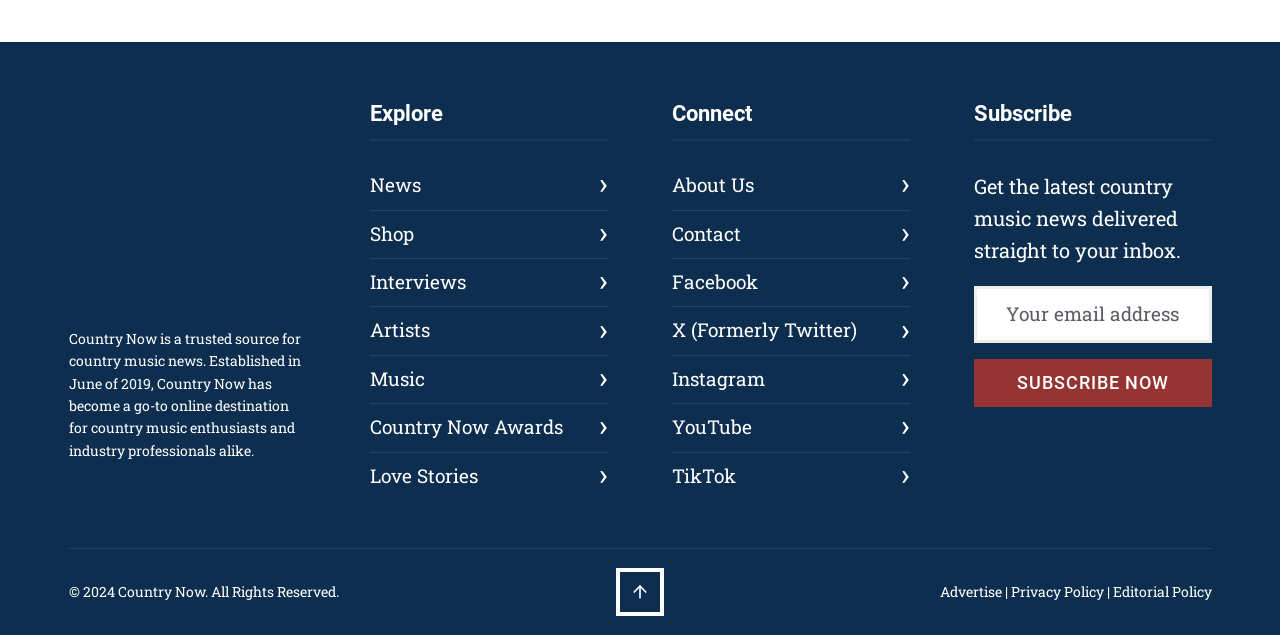Please provide a detailed answer to the question below by examining the image:
What is the copyright year of Country Now?

The StaticText element with the text '© 2024 Country Now. All Rights Reserved.' indicates that the copyright year of Country Now is 2024.